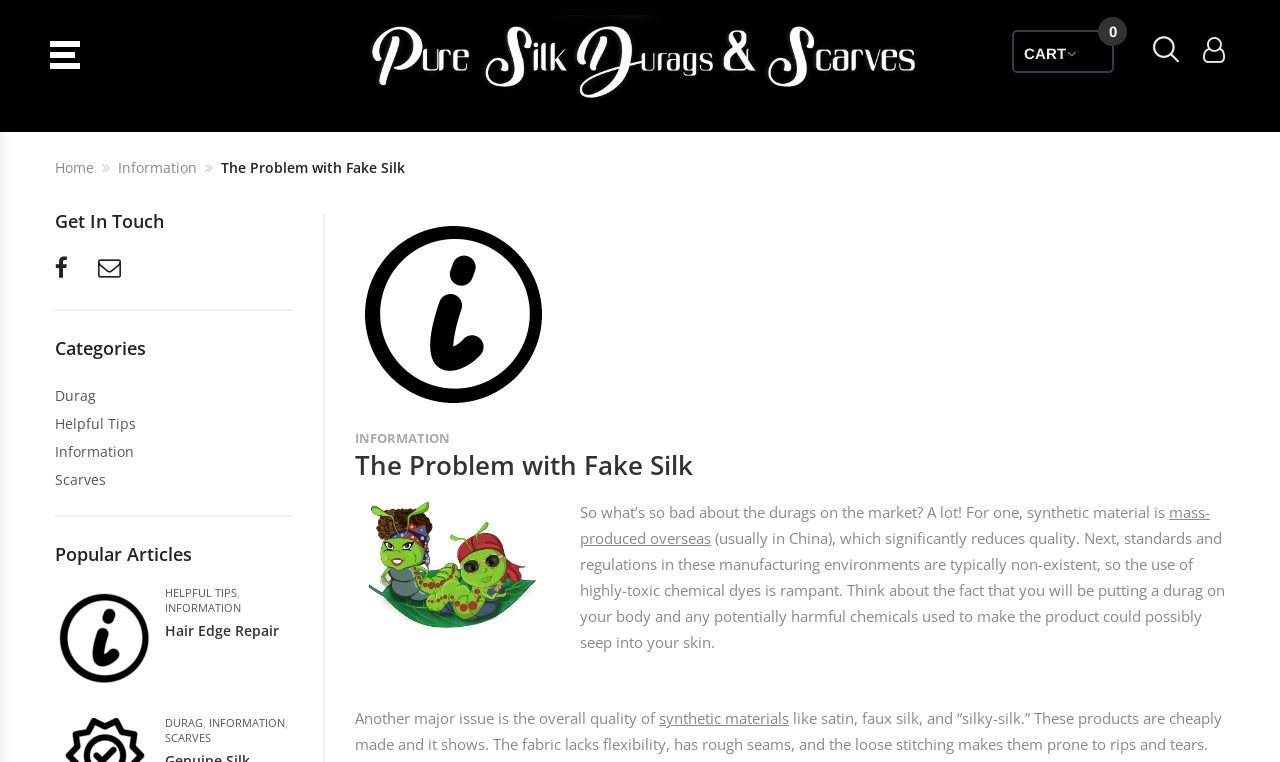Determine the bounding box coordinates of the section to be clicked to follow the instruction: "Click the 'Home' link". The coordinates should be given as four float numbers between 0 and 1, formatted as [left, top, right, bottom].

[0.043, 0.208, 0.073, 0.233]